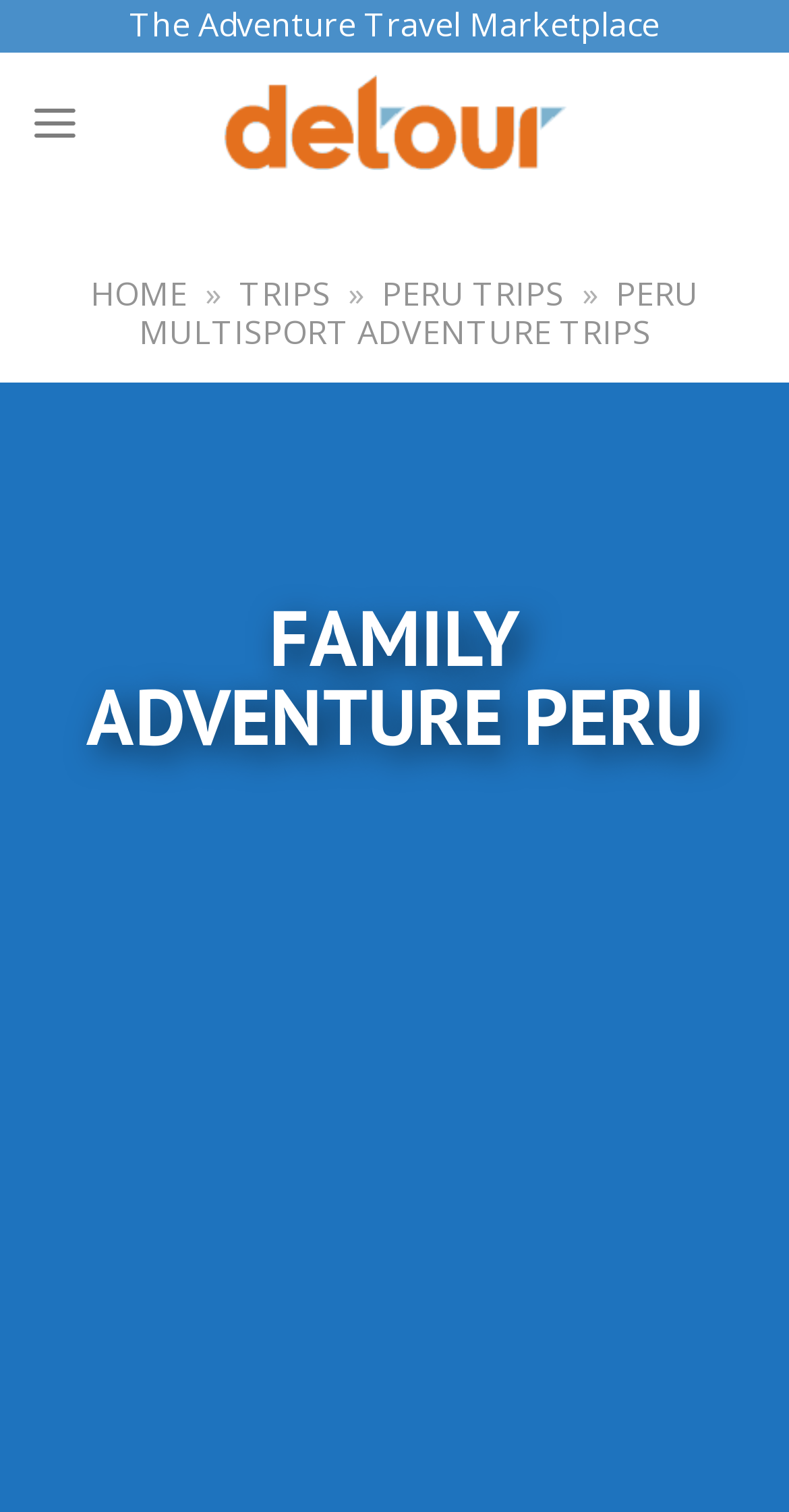Create a detailed narrative of the webpage’s visual and textual elements.

The webpage appears to be a travel website, specifically showcasing a trip to Peru. At the top of the page, there is a header section with the title "The Adventure Travel Marketplace" in a prominent position. Below this, there is a logo for "Detour" accompanied by a link to the same. 

To the left of the header section, there is a menu button labeled "Menu" which, when expanded, controls the main menu. 

The main navigation menu is situated below the header section, with links to "HOME", "TRIPS", and "PERU TRIPS" arranged horizontally. A "»" symbol separates the "HOME" and "TRIPS" links. The "PERU TRIPS" link is followed by a more specific link to "PERU MULTISPORT ADVENTURE TRIPS". 

The main content of the page is headed by a prominent heading "FAMILY ADVENTURE PERU", which occupies a significant portion of the page.